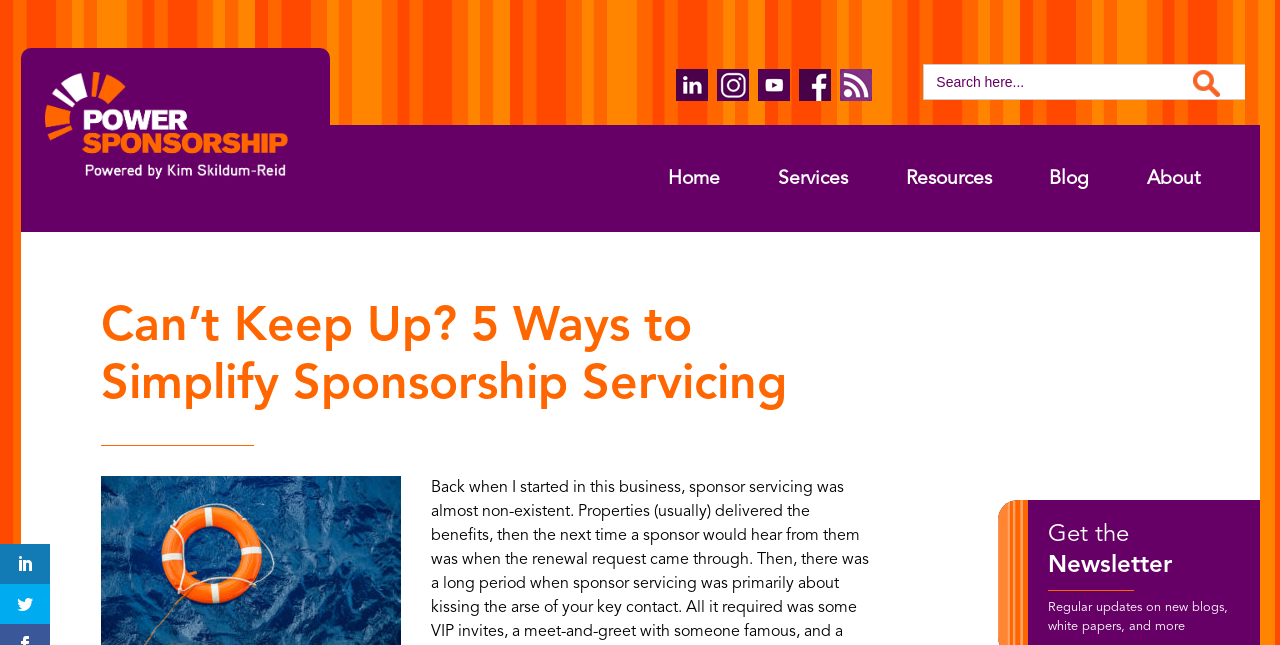How many social media links are present?
Using the image as a reference, give an elaborate response to the question.

The social media links are located at the bottom of the webpage, and they are represented by icons. There are two social media links, which can be inferred from the presence of two link elements with OCR text '' and ''.